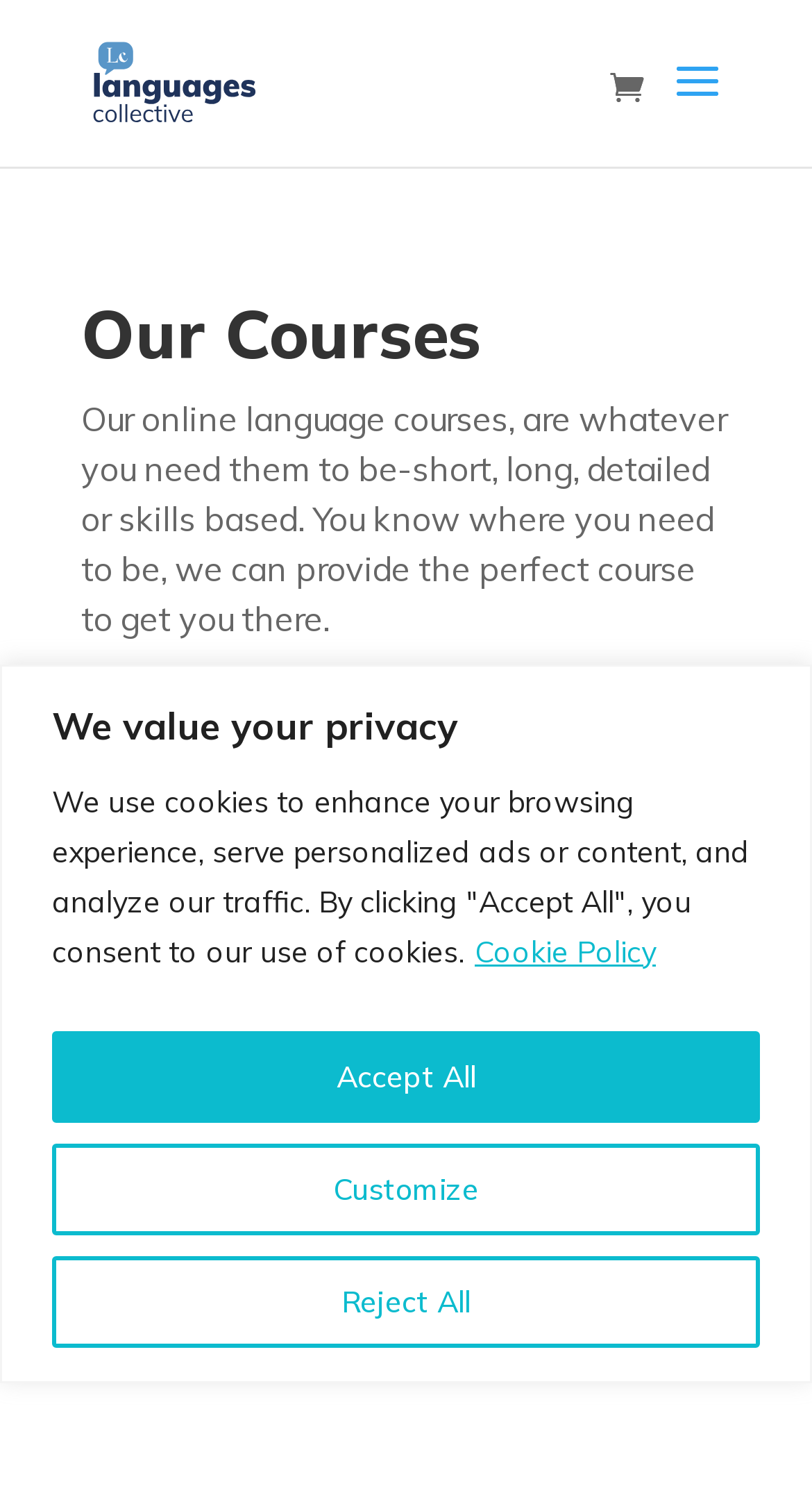Extract the text of the main heading from the webpage.

Book A Course Today!